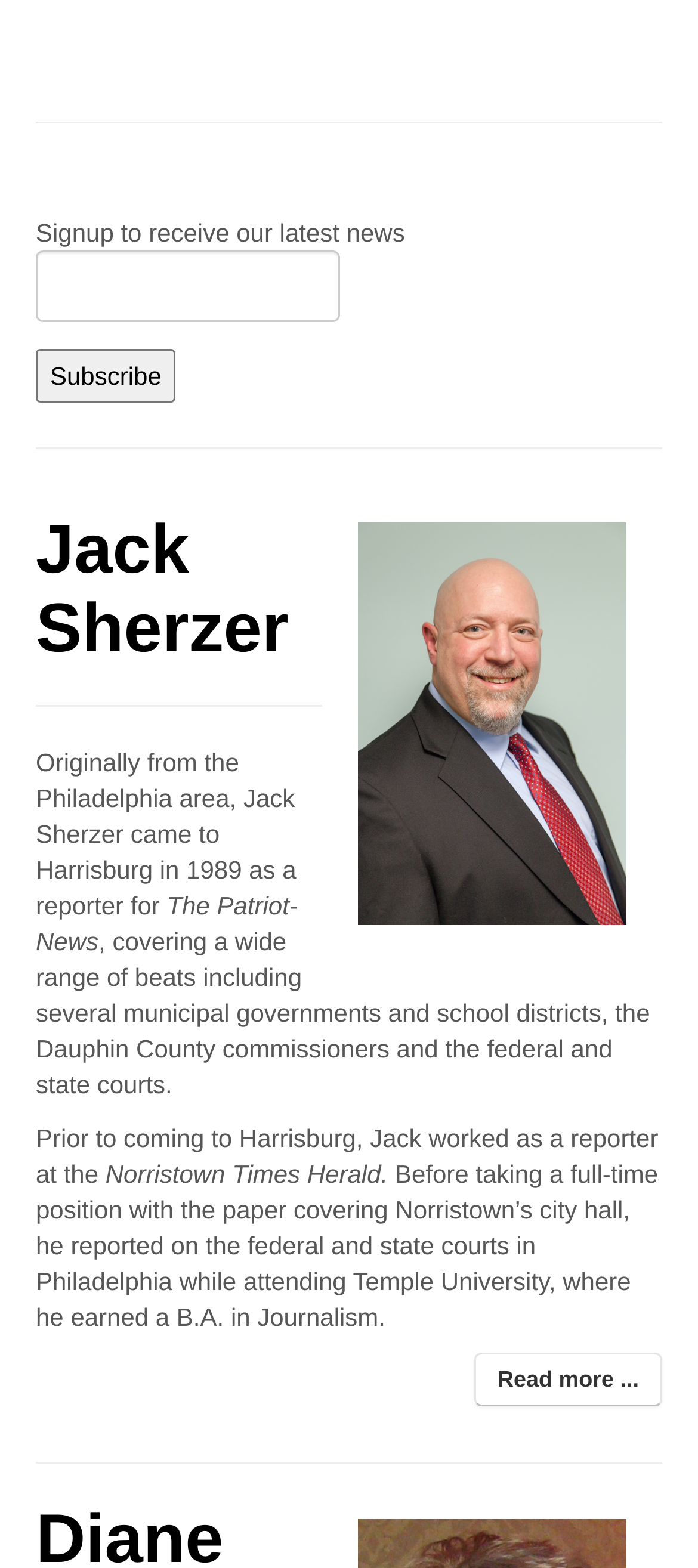Find the bounding box of the web element that fits this description: "name="subscribe" value="Subscribe"".

[0.051, 0.223, 0.252, 0.257]